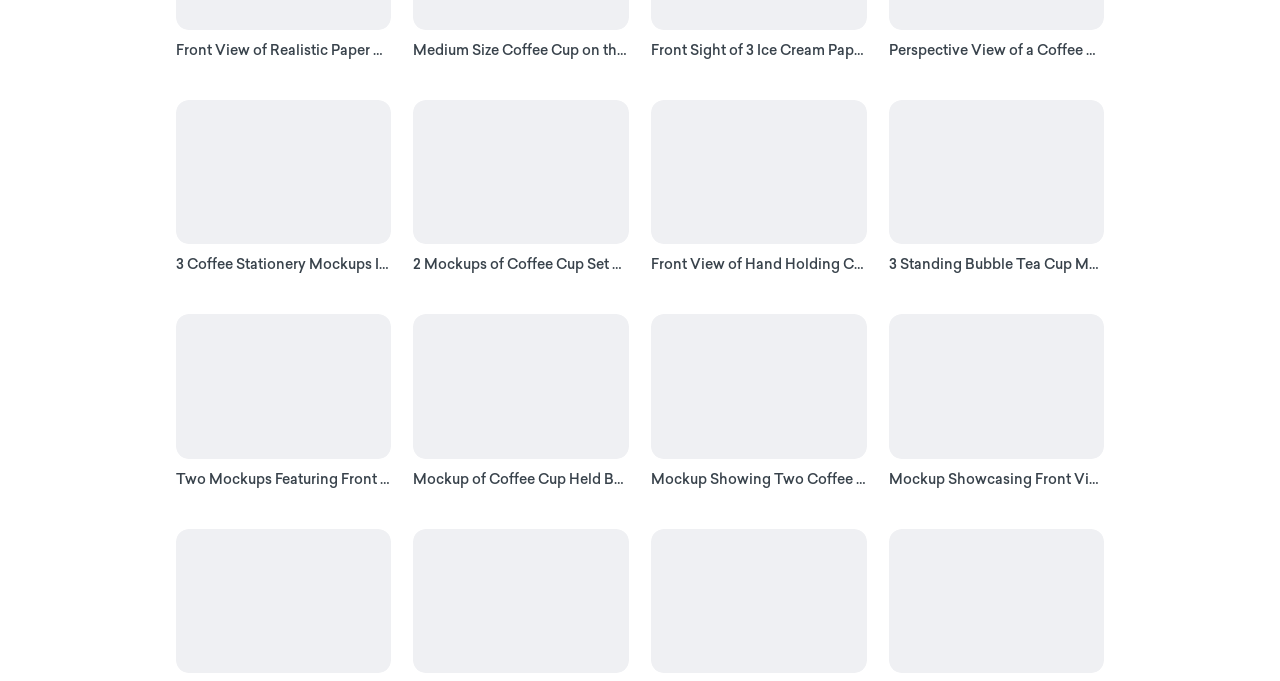Please identify the bounding box coordinates of the region to click in order to complete the given instruction: "View image of The aggression against Gaza enters its 43rd day.. Israel commits a massacre in Khan Yunis". The coordinates should be four float numbers between 0 and 1, i.e., [left, top, right, bottom].

None